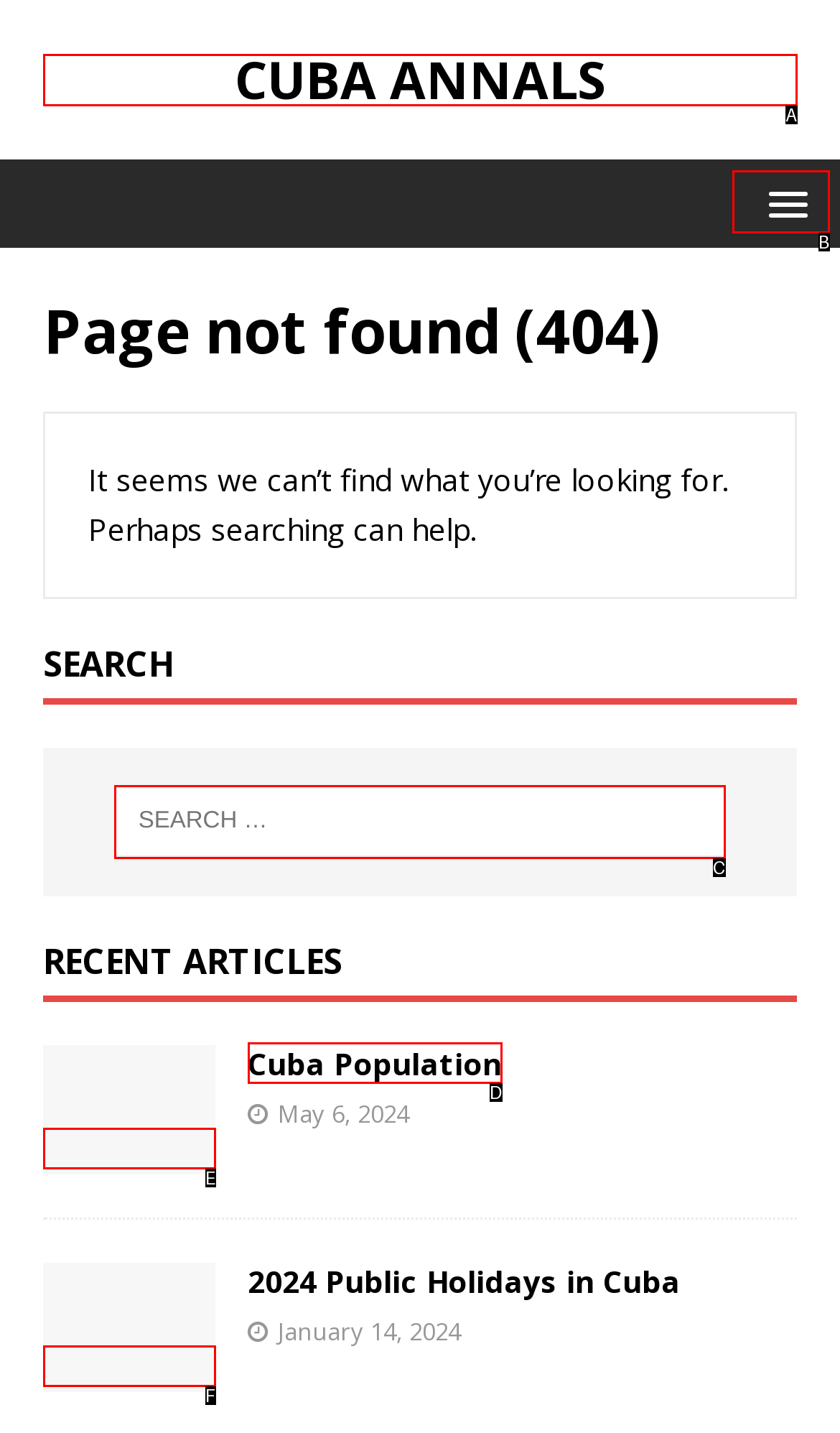Choose the UI element that best aligns with the description: Accurizing Your Firearm
Respond with the letter of the chosen option directly.

None